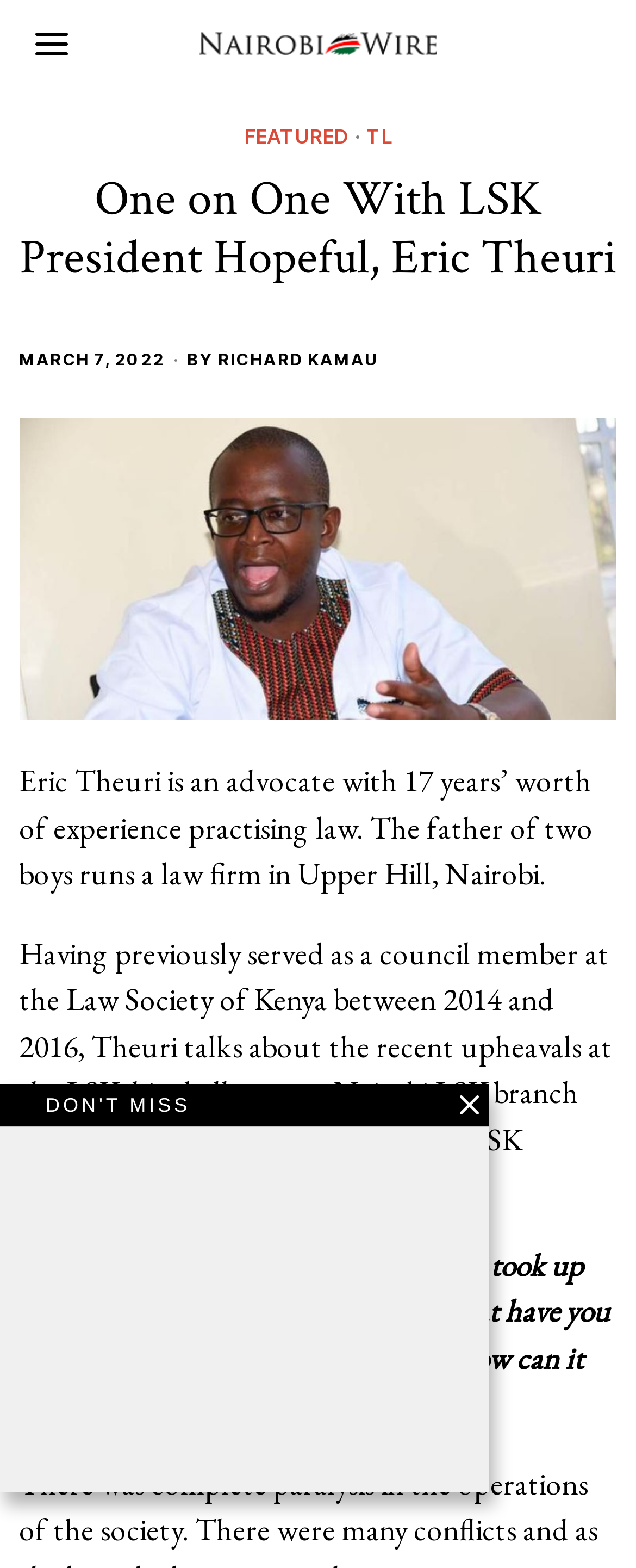What is the topic of the interview with Eric Theuri?
Can you offer a detailed and complete answer to this question?

I found the answer by reading the text that describes the interview, which mentions Eric Theuri's experience as a council member at the Law Society of Kenya and his aspirations to be the next LSK president.